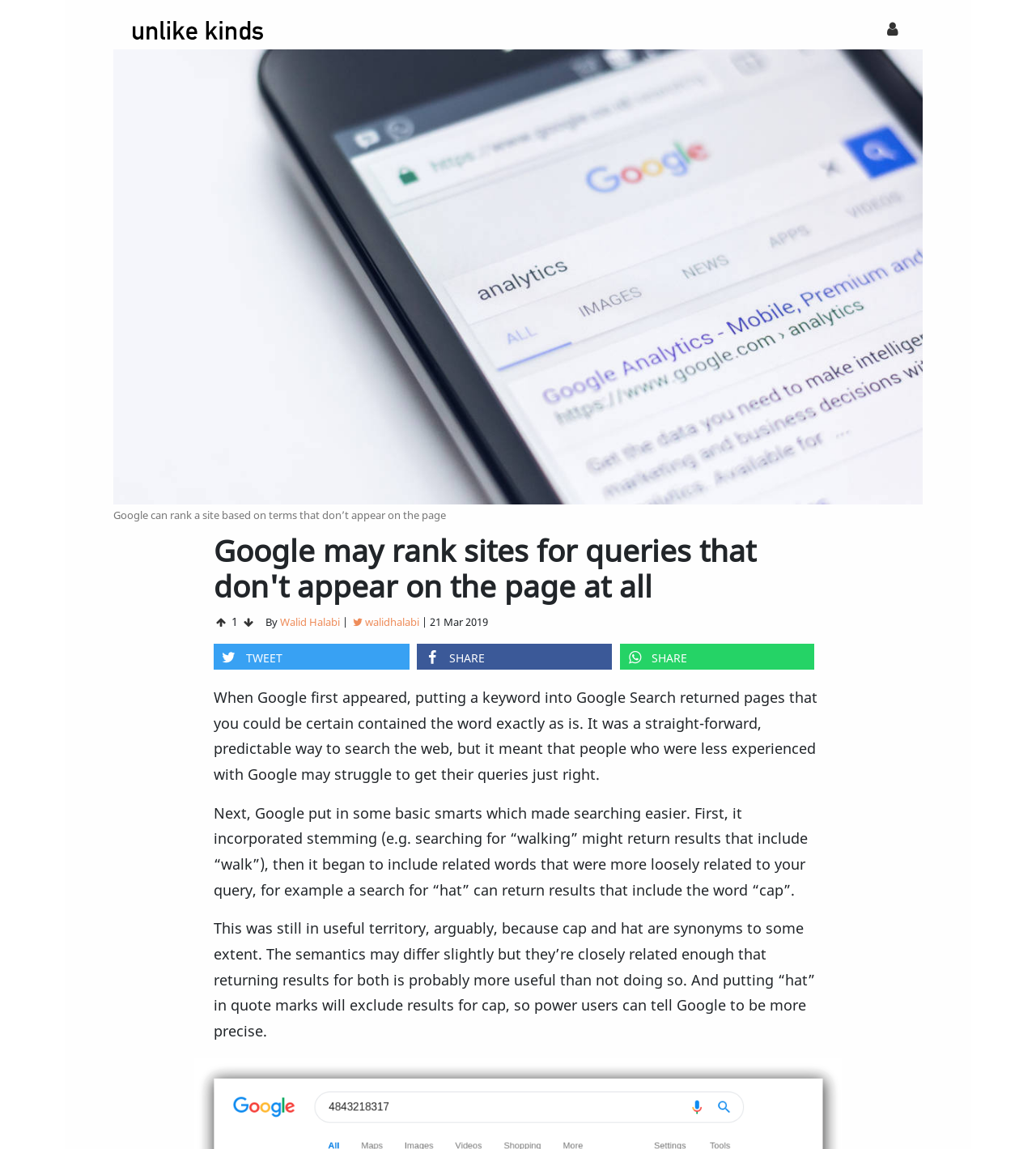What is the text on the image at the top right corner?
Look at the image and respond with a one-word or short-phrase answer.

unlike kinds